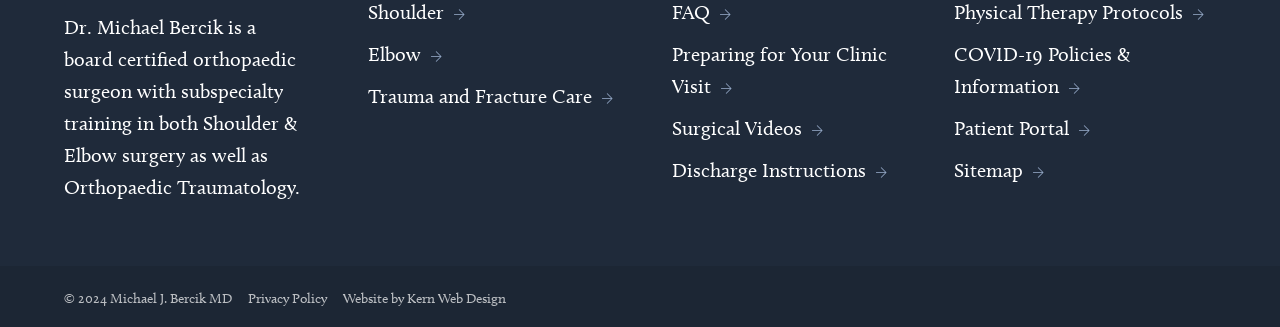Identify the bounding box coordinates of the element that should be clicked to fulfill this task: "Learn about Dr. Michael Bercik's subspecialty training". The coordinates should be provided as four float numbers between 0 and 1, i.e., [left, top, right, bottom].

[0.287, 0.001, 0.355, 0.075]